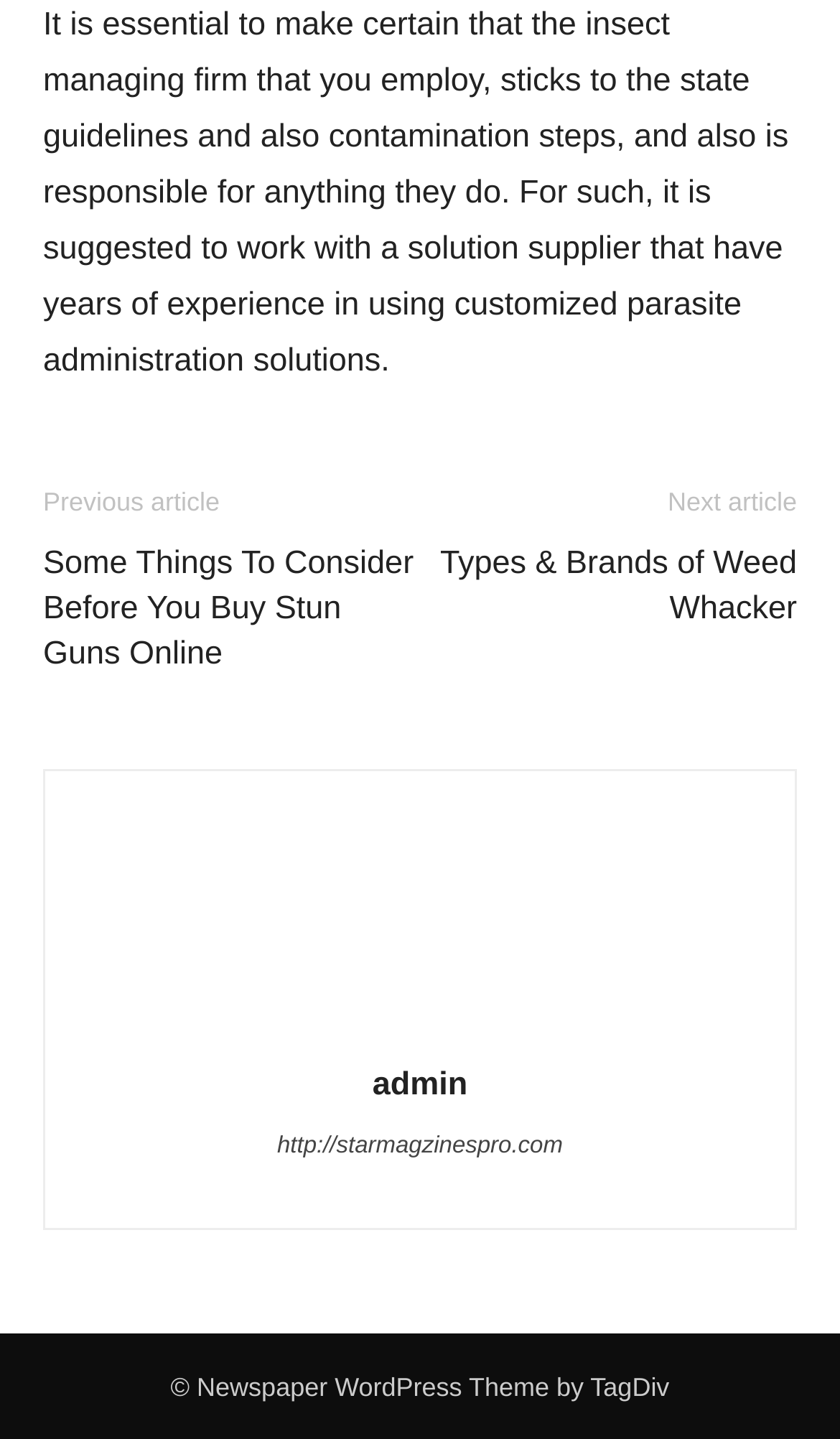Identify the bounding box for the UI element described as: "Brexit Blog". The coordinates should be four float numbers between 0 and 1, i.e., [left, top, right, bottom].

None